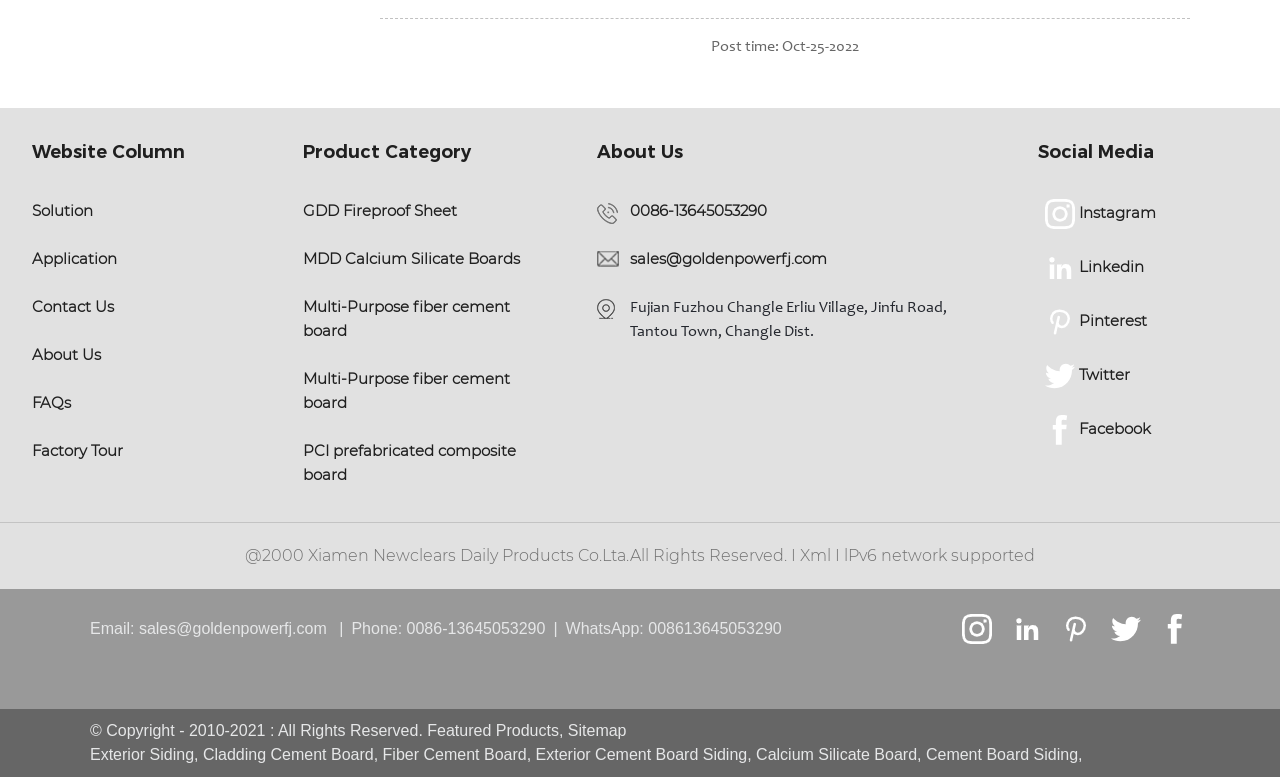Determine the bounding box coordinates for the clickable element required to fulfill the instruction: "Click the 'History' heading". Provide the coordinates as four float numbers between 0 and 1, i.e., [left, top, right, bottom].

None